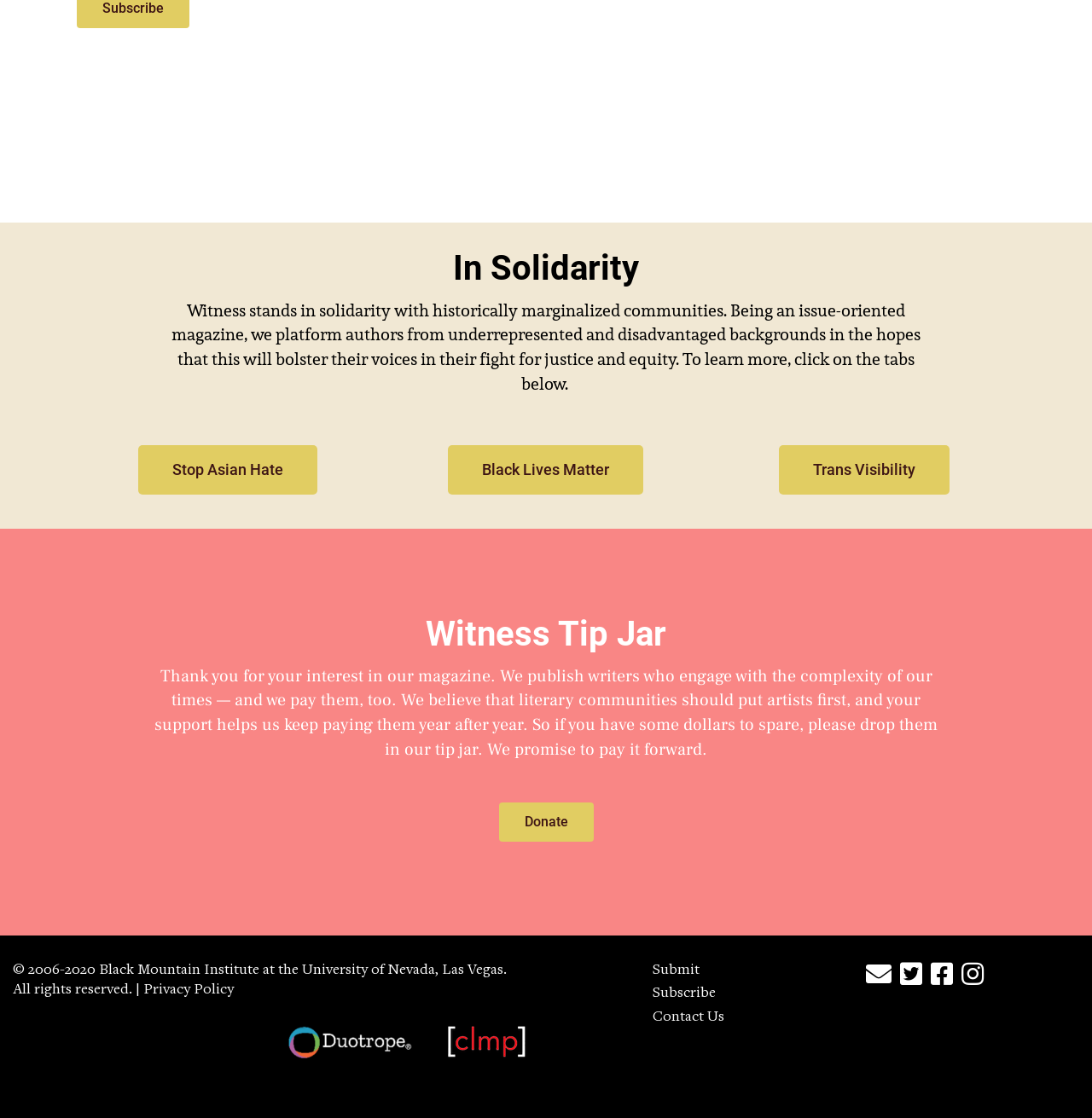What is the name of the magazine?
With the help of the image, please provide a detailed response to the question.

The name of the magazine can be inferred from the context of the webpage, specifically from the heading 'Witness Tip Jar' and the overall theme of the page.